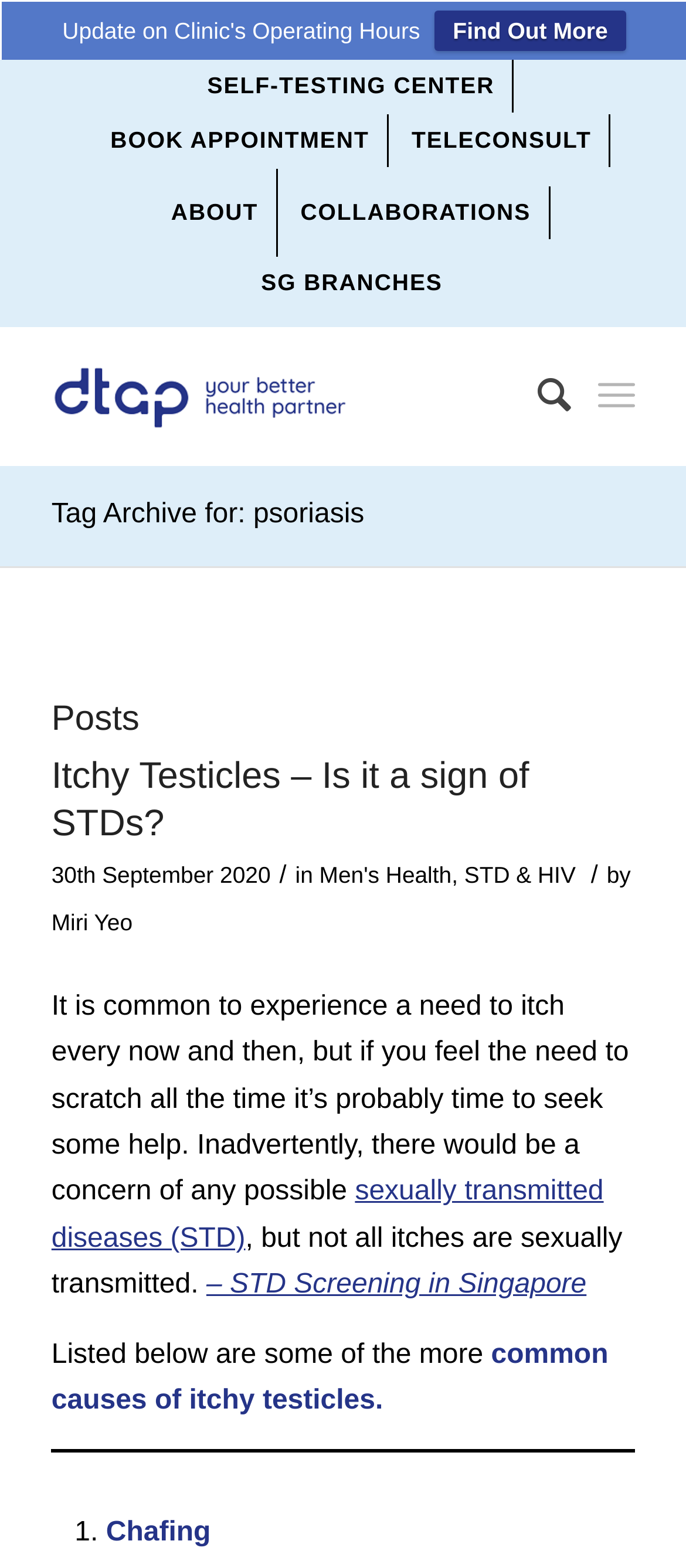Determine the bounding box coordinates of the region to click in order to accomplish the following instruction: "Read about Itchy Testicles – Is it a sign of STDs?". Provide the coordinates as four float numbers between 0 and 1, specifically [left, top, right, bottom].

[0.075, 0.482, 0.771, 0.538]